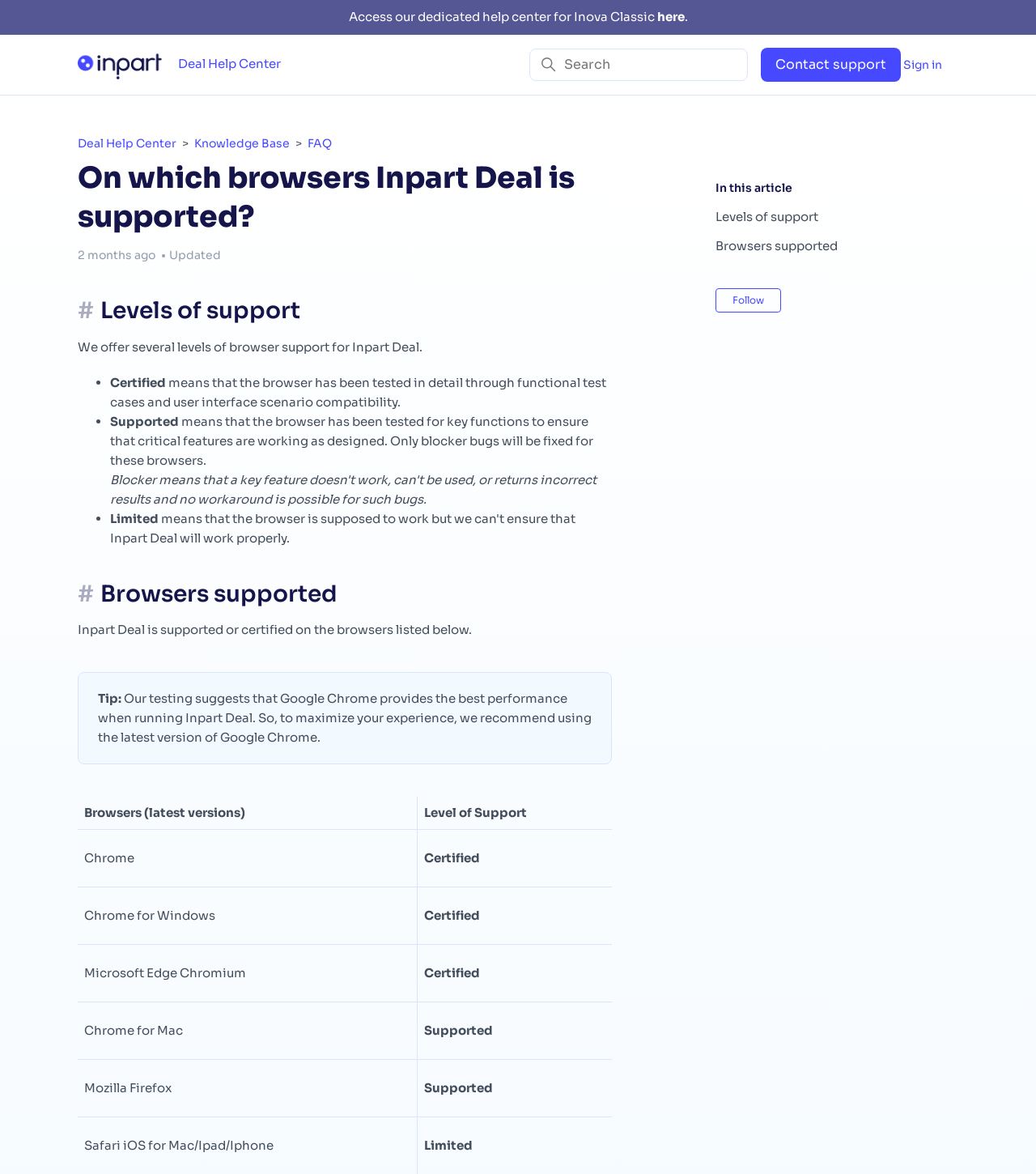How many browsers are certified for Inpart Deal?
Using the image, provide a detailed and thorough answer to the question.

The webpage lists Chrome, Chrome for Windows, and Microsoft Edge Chromium as certified browsers for Inpart Deal.